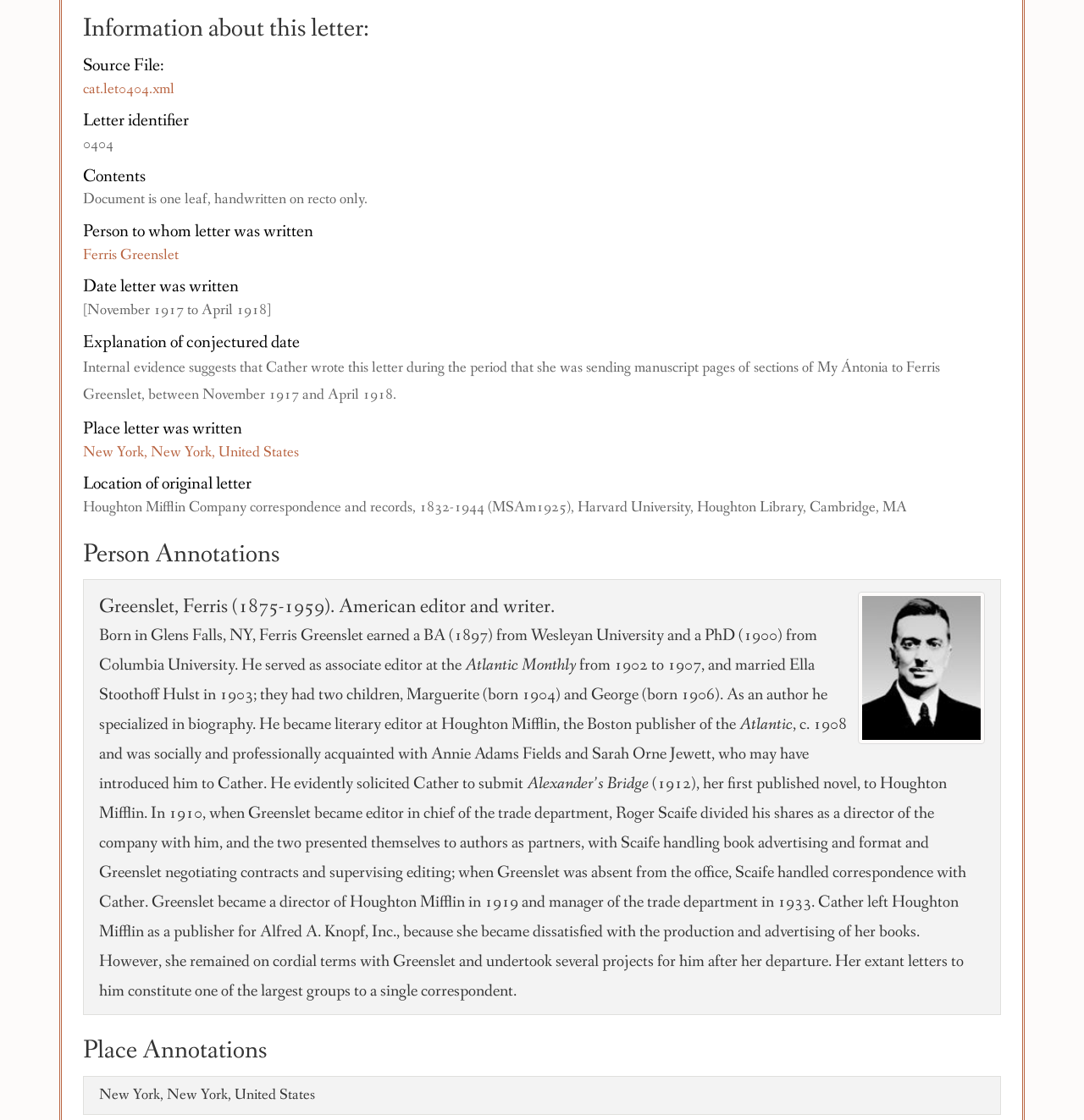Please find the bounding box for the following UI element description. Provide the coordinates in (top-left x, top-left y, bottom-right x, bottom-right y) format, with values between 0 and 1: Ferris Greenslet1

[0.077, 0.218, 0.165, 0.236]